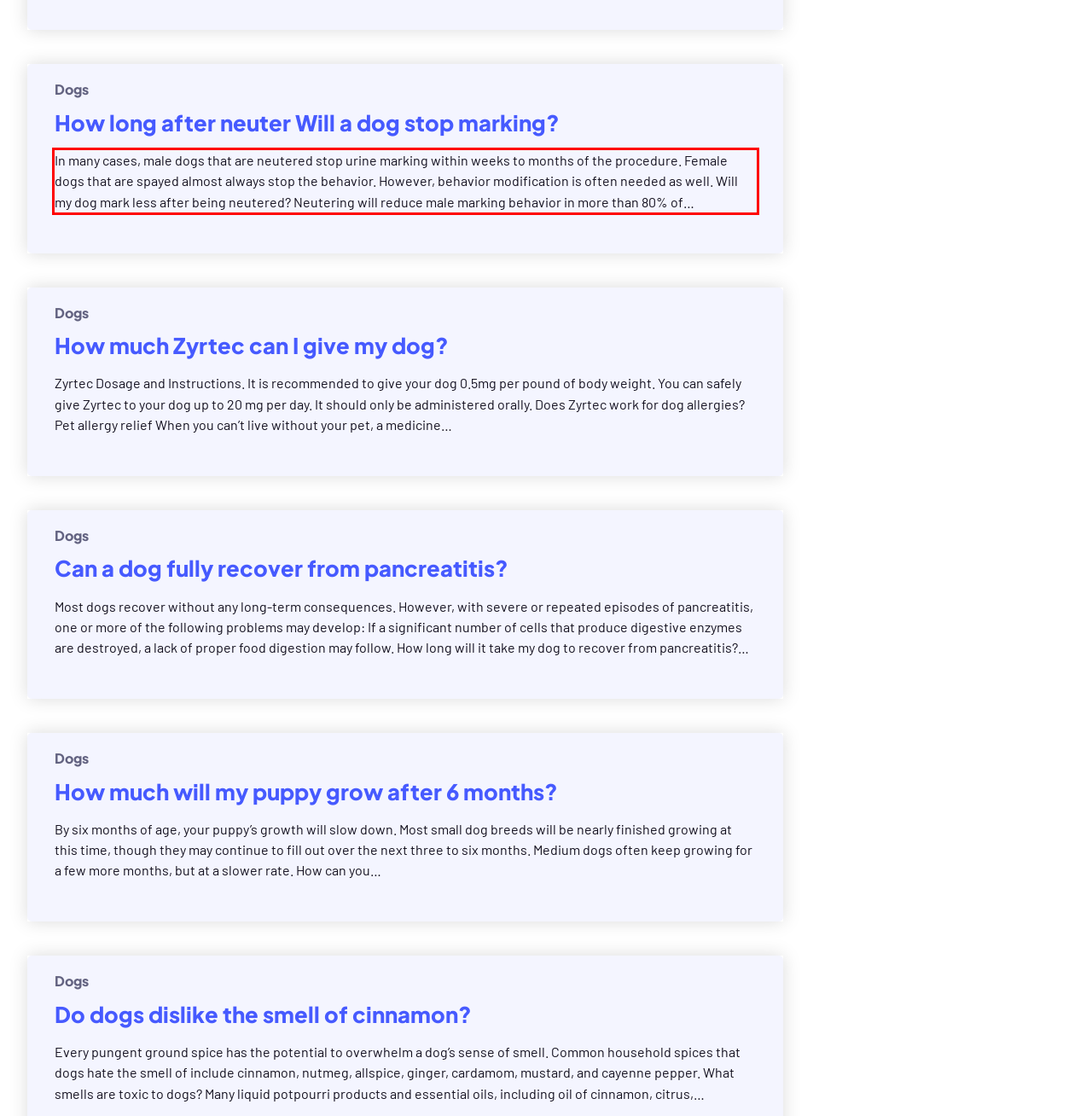There is a UI element on the webpage screenshot marked by a red bounding box. Extract and generate the text content from within this red box.

In many cases, male dogs that are neutered stop urine marking within weeks to months of the procedure. Female dogs that are spayed almost always stop the behavior. However, behavior modification is often needed as well. Will my dog mark less after being neutered? Neutering will reduce male marking behavior in more than 80% of…